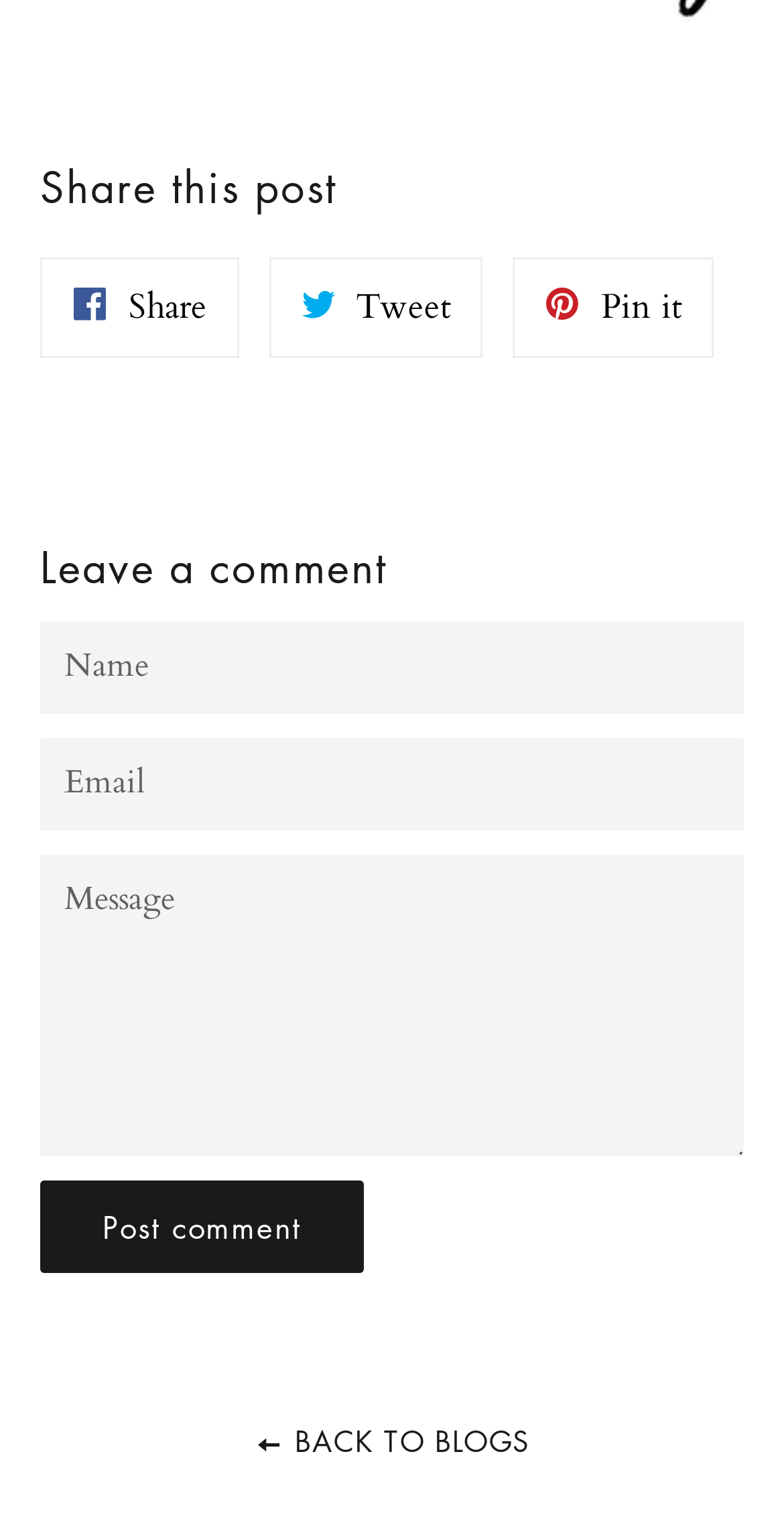Please specify the bounding box coordinates of the clickable region to carry out the following instruction: "Share on Facebook". The coordinates should be four float numbers between 0 and 1, in the format [left, top, right, bottom].

[0.051, 0.17, 0.305, 0.235]